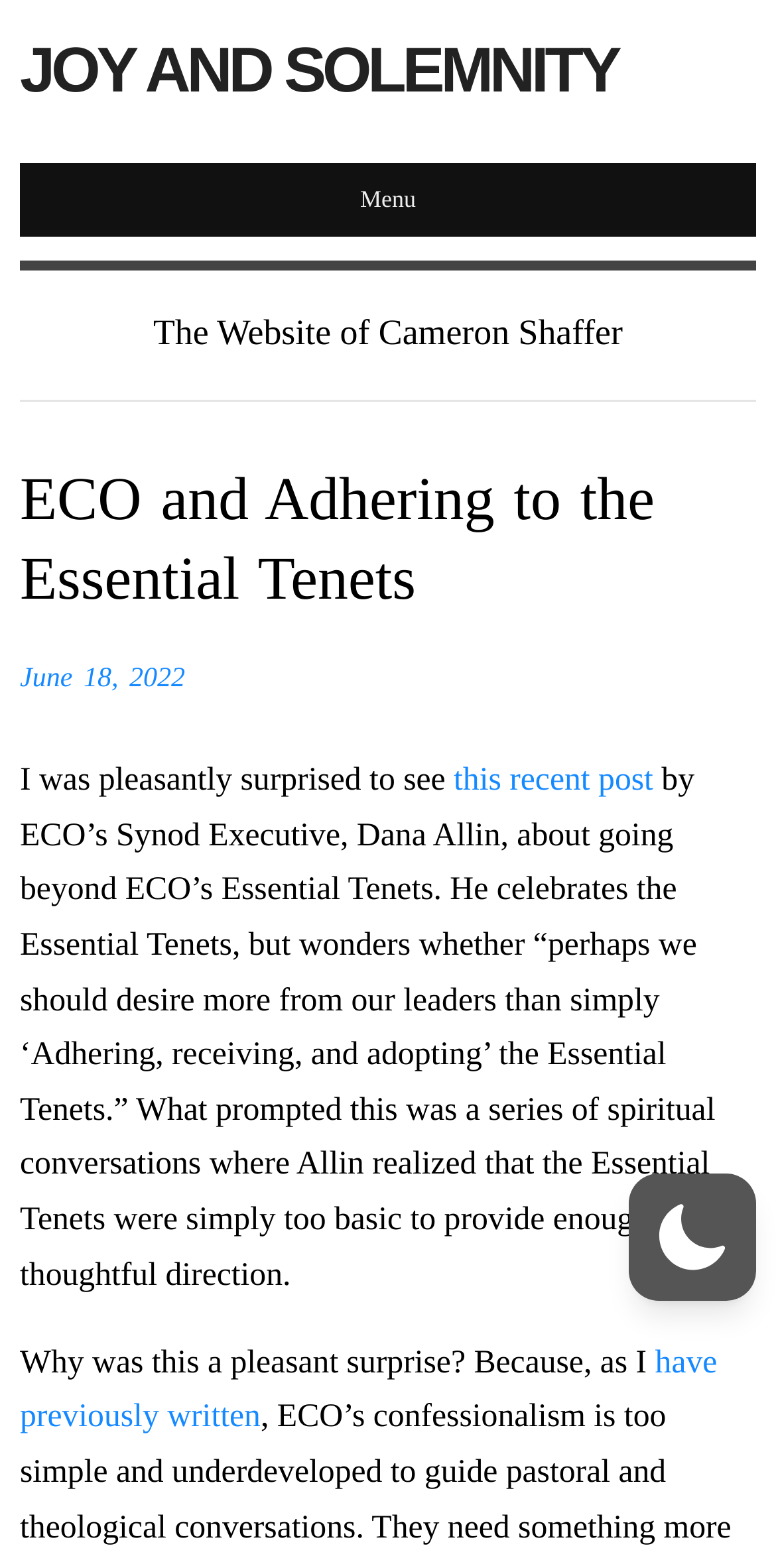Is there an image on the page?
Please provide a single word or phrase as your answer based on the screenshot.

Yes